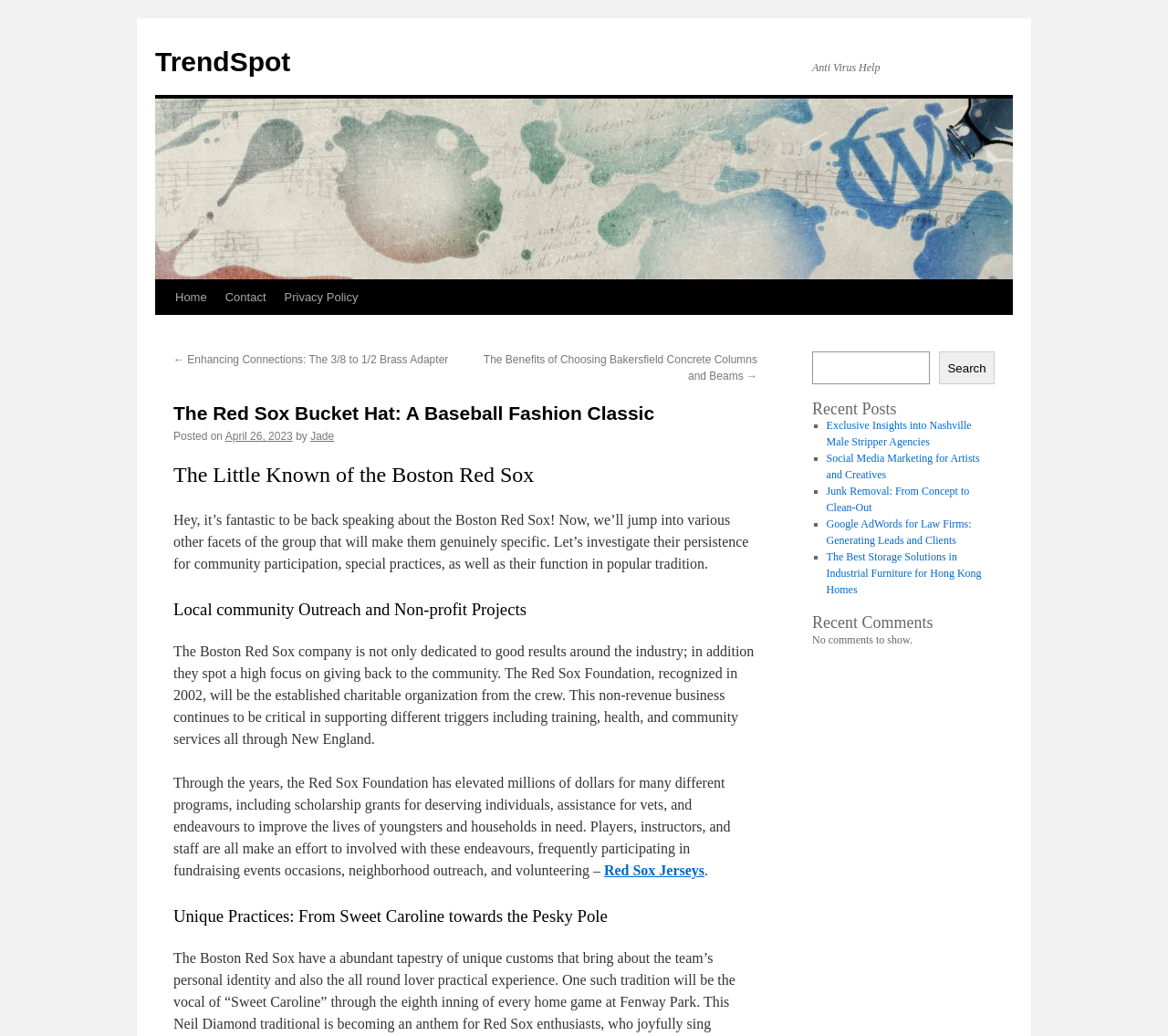Given the description "parent_node: Search name="s"", determine the bounding box of the corresponding UI element.

[0.695, 0.339, 0.796, 0.371]